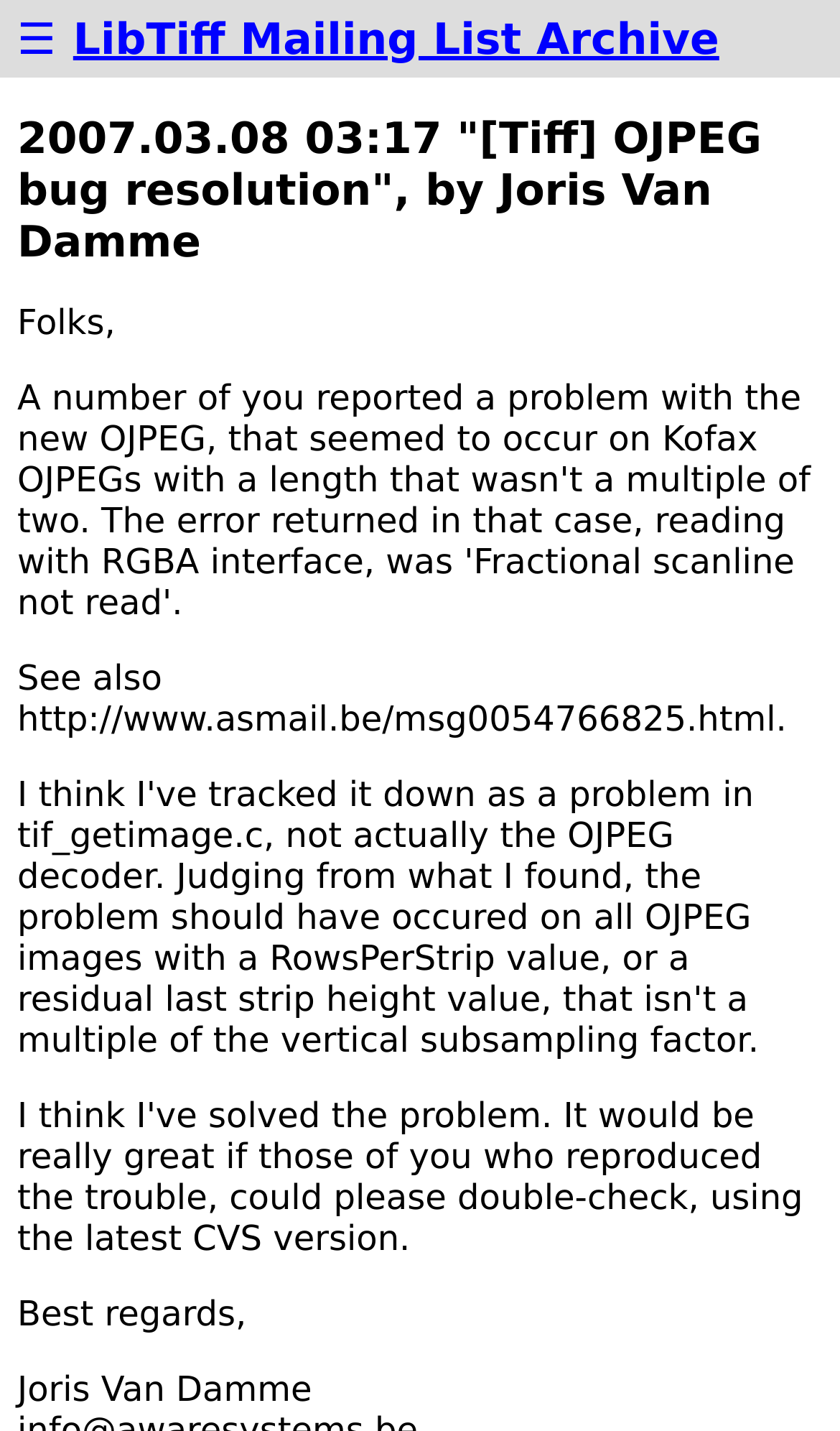Refer to the element description ☰ and identify the corresponding bounding box in the screenshot. Format the coordinates as (top-left x, top-left y, bottom-right x, bottom-right y) with values in the range of 0 to 1.

[0.021, 0.009, 0.087, 0.045]